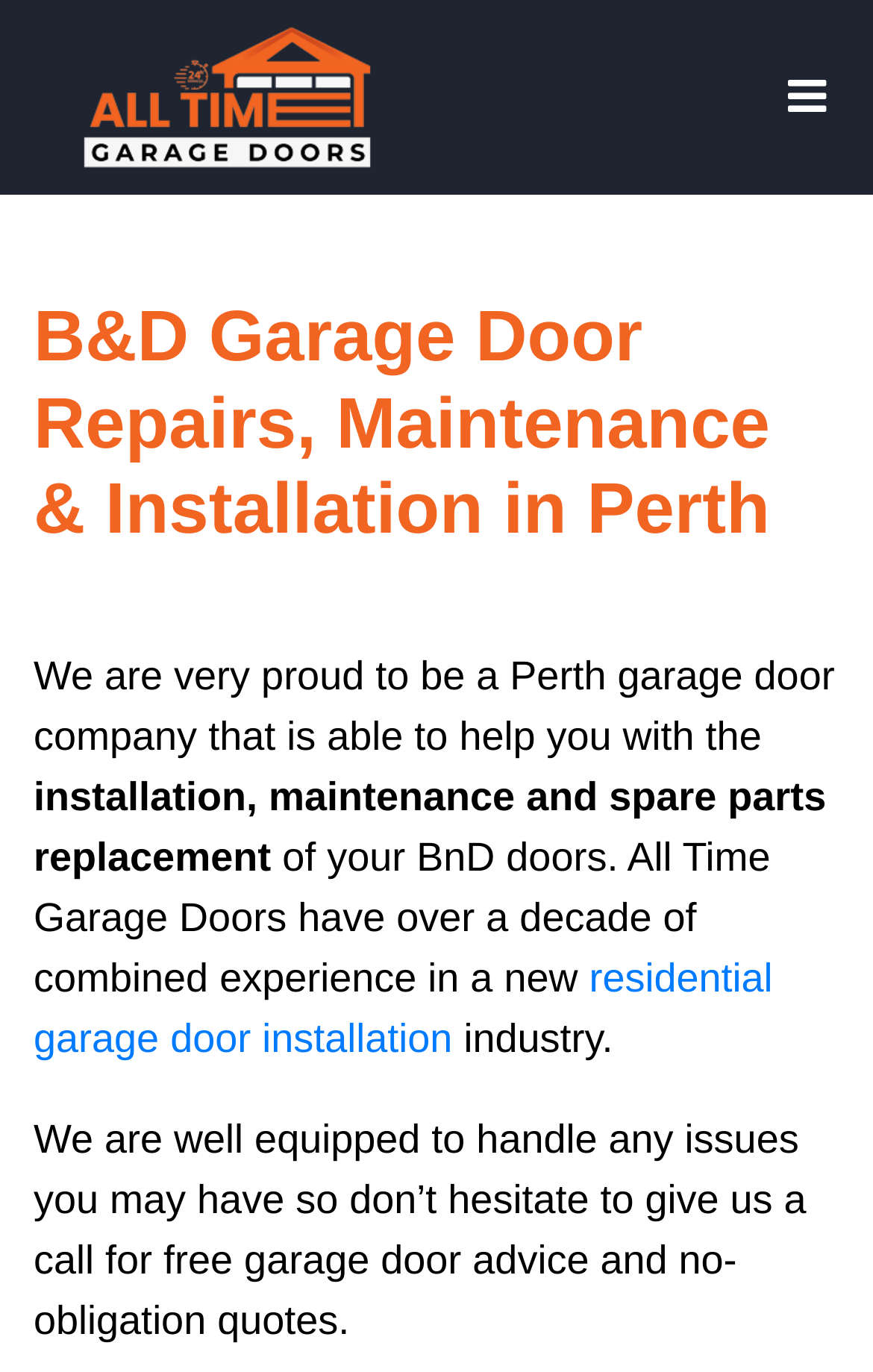Give a short answer to this question using one word or a phrase:
What type of garage doors do they specialize in?

B&D doors